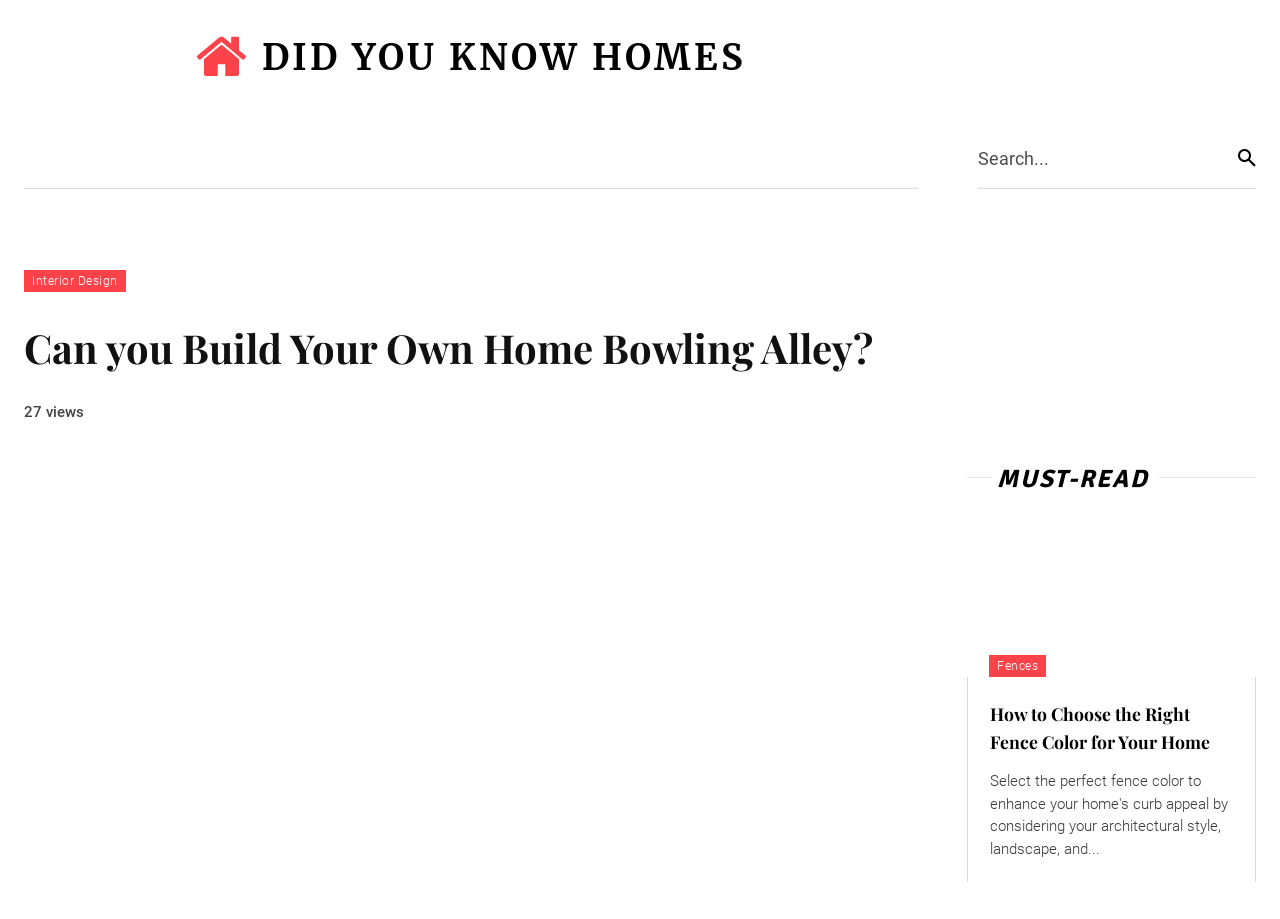Given the webpage screenshot, identify the bounding box of the UI element that matches this description: "Home Guides".

[0.479, 0.136, 0.609, 0.205]